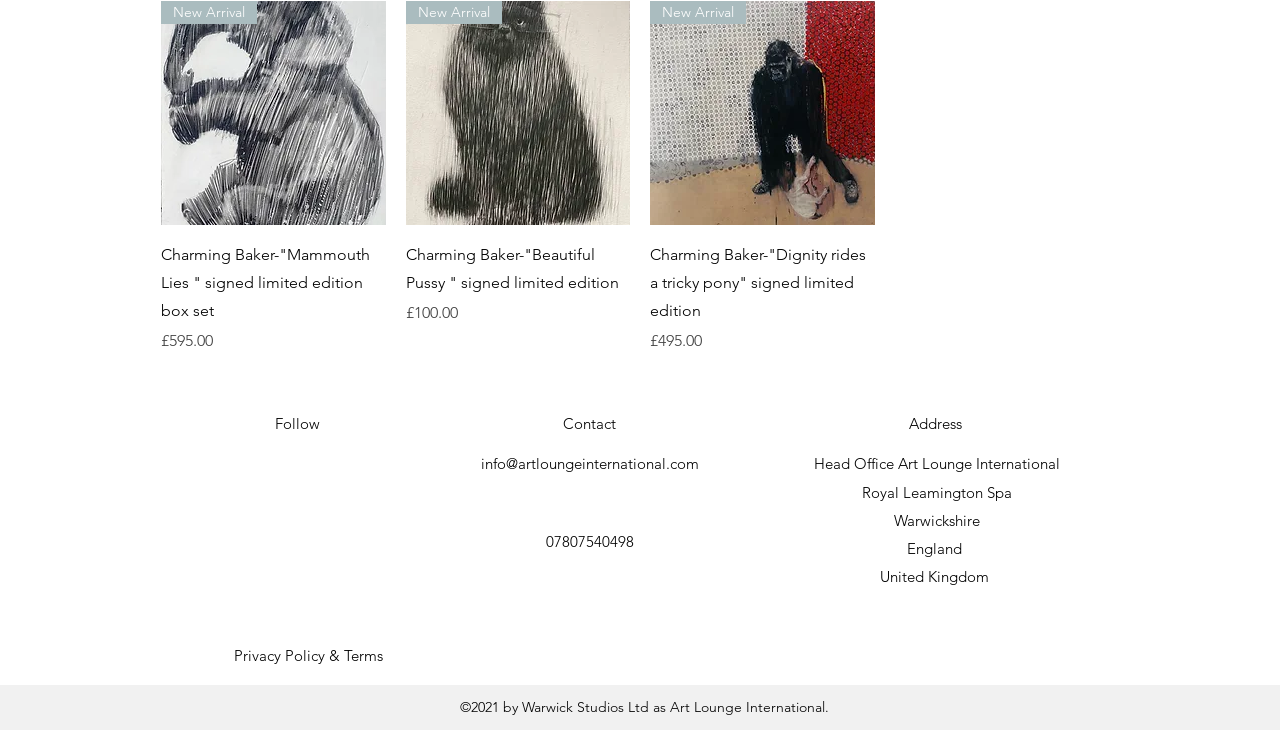Pinpoint the bounding box coordinates of the clickable area needed to execute the instruction: "Read Privacy Policy & Terms". The coordinates should be specified as four float numbers between 0 and 1, i.e., [left, top, right, bottom].

[0.183, 0.857, 0.299, 0.911]